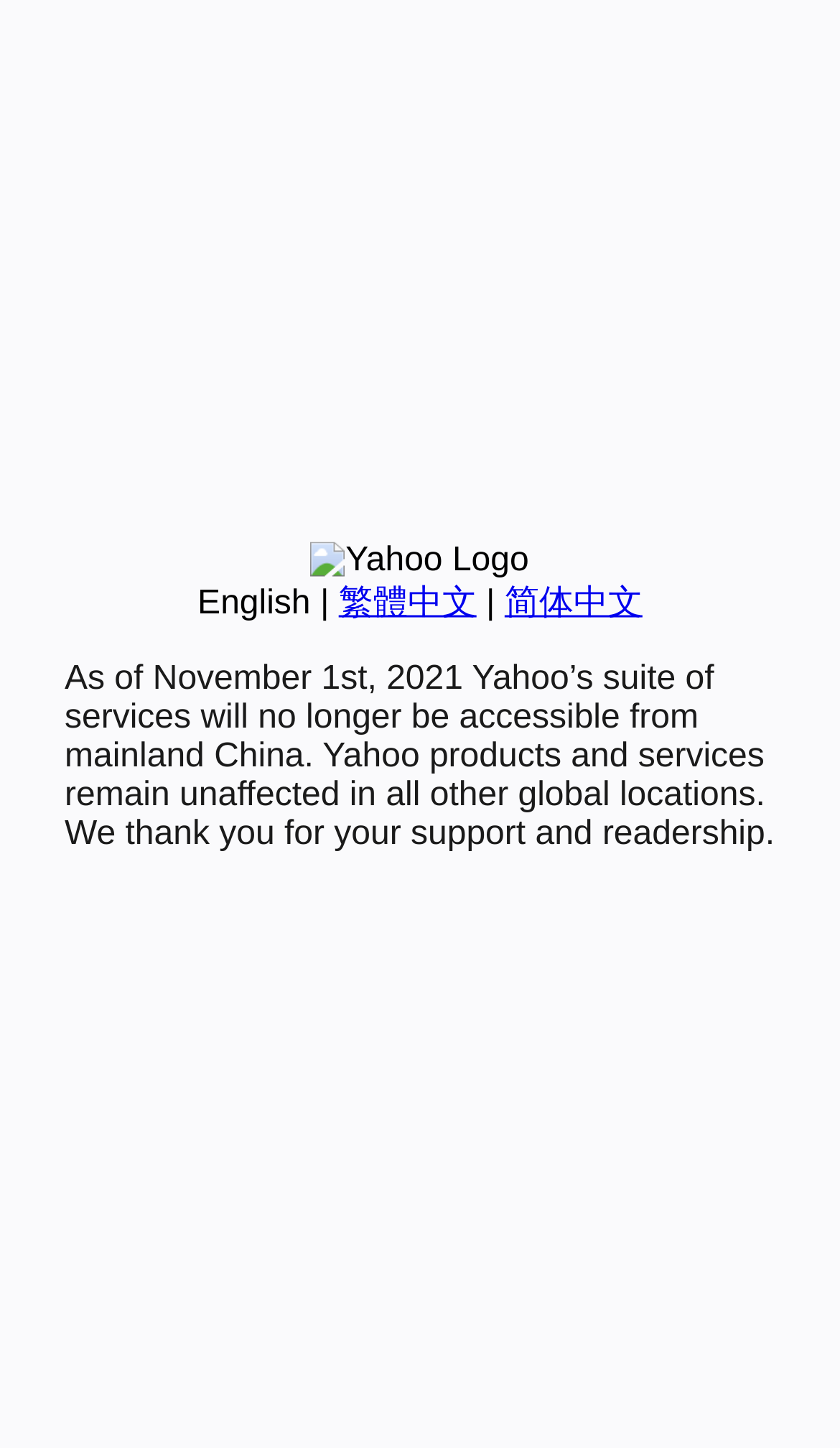Please determine the bounding box coordinates for the UI element described here. Use the format (top-left x, top-left y, bottom-right x, bottom-right y) with values bounded between 0 and 1: 繁體中文

[0.403, 0.404, 0.567, 0.429]